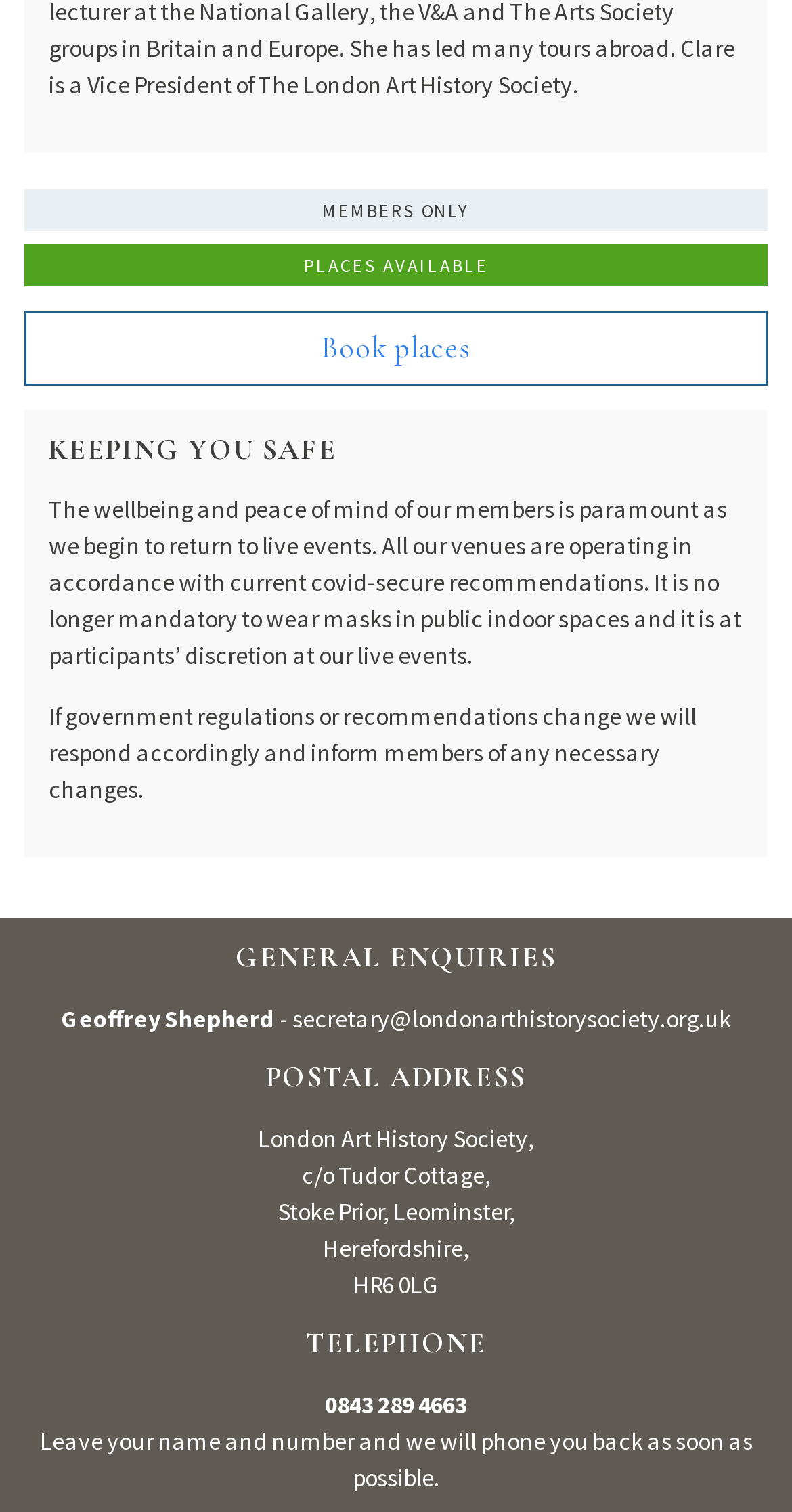What is the telephone number of the London Art History Society?
Provide a concise answer using a single word or phrase based on the image.

0843 289 4663